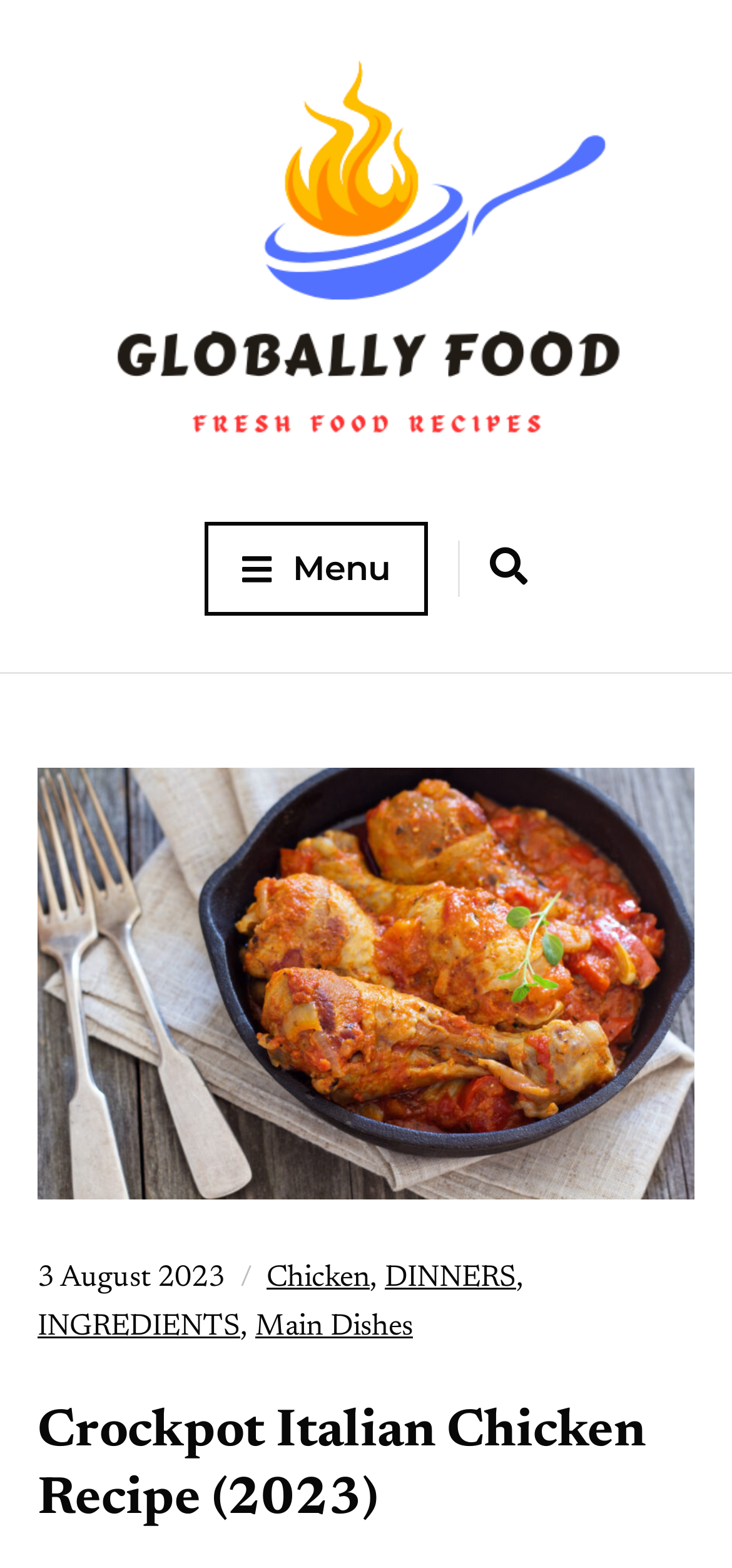Please determine the bounding box coordinates of the element's region to click for the following instruction: "Read the Crockpot Italian Chicken Recipe".

[0.051, 0.891, 0.949, 0.979]